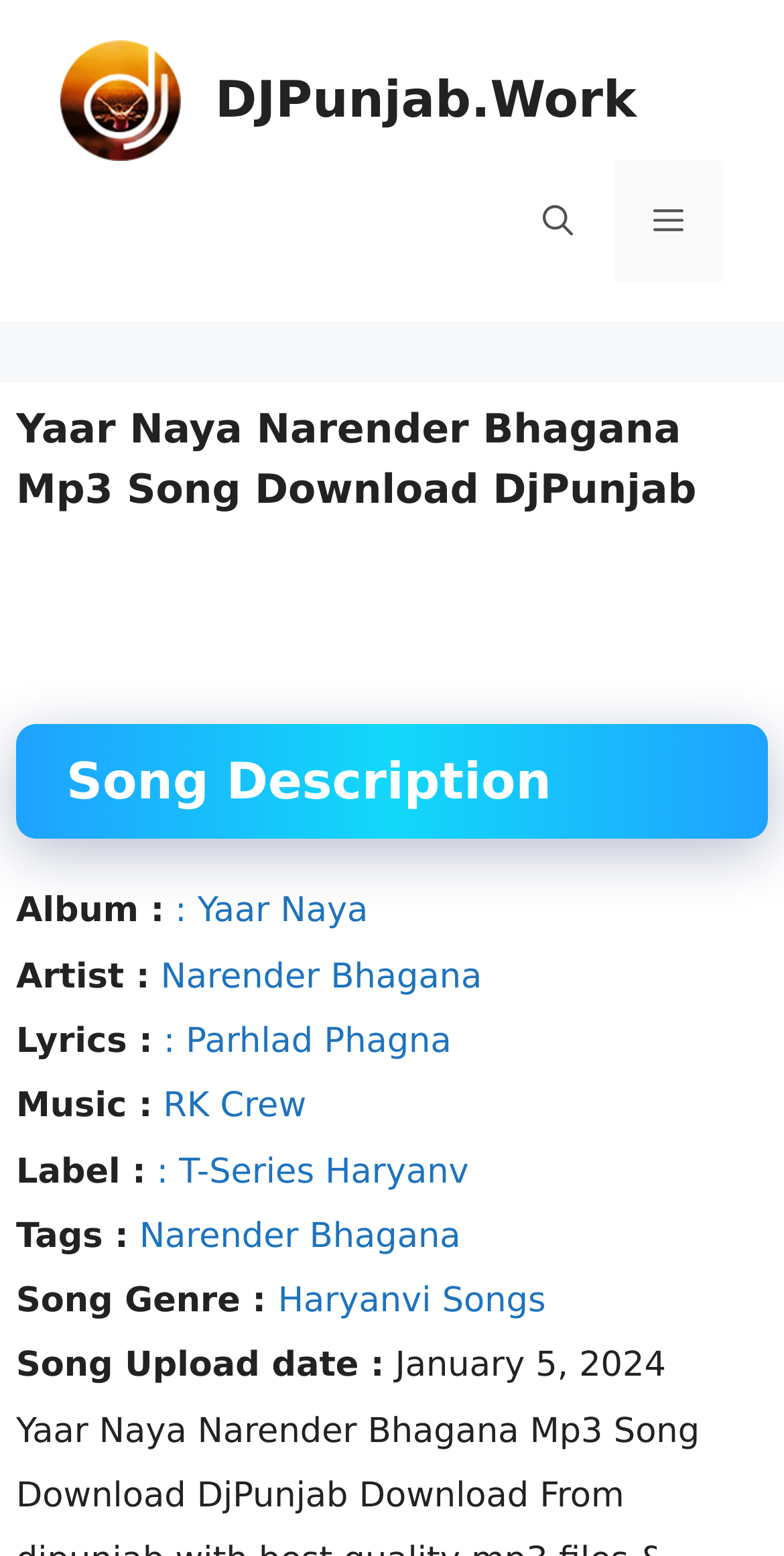Please answer the following question using a single word or phrase: 
What is the song title?

Yaar Naya